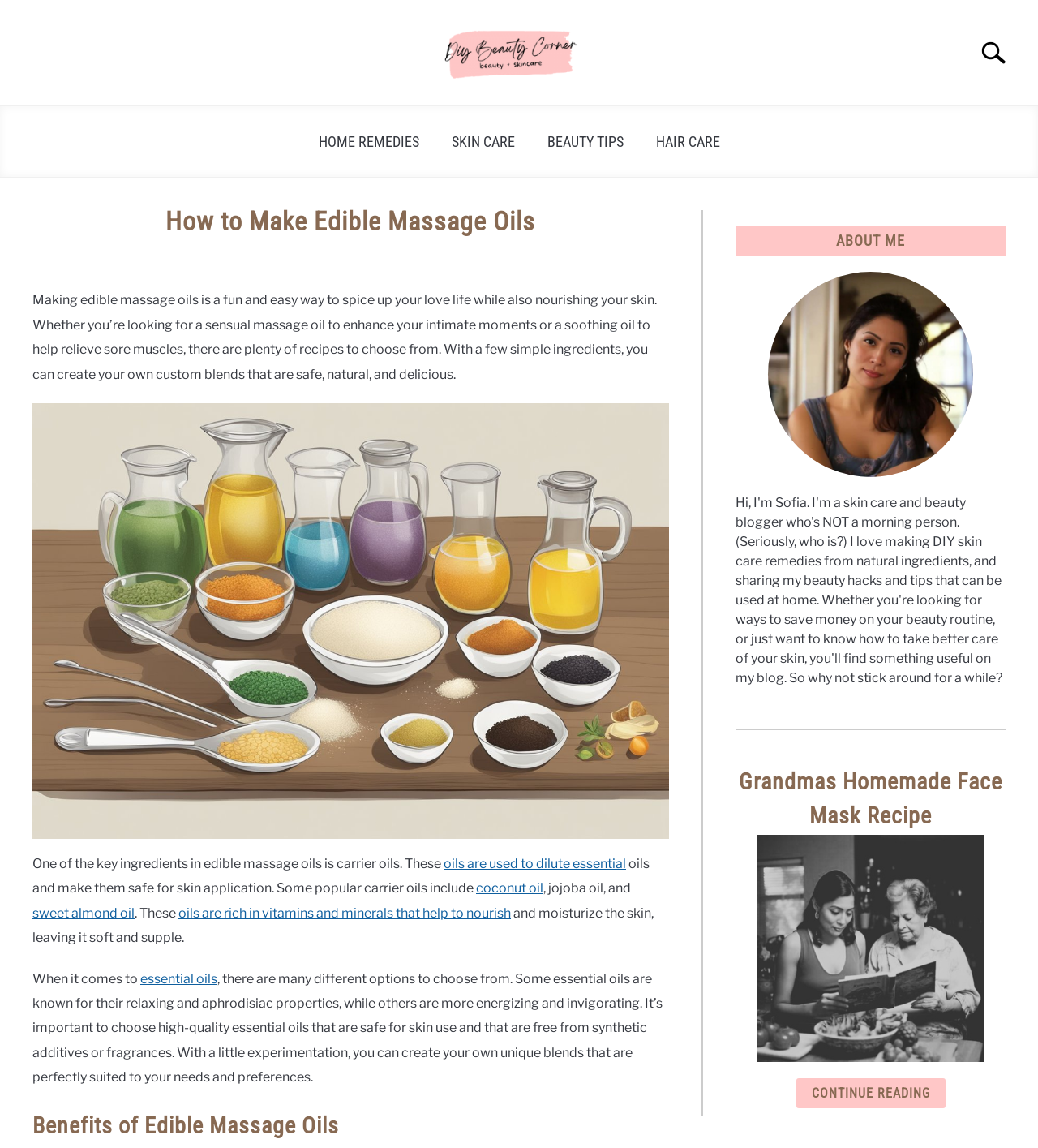What is the topic of the article?
Based on the image, answer the question with a single word or brief phrase.

Edible Massage Oils